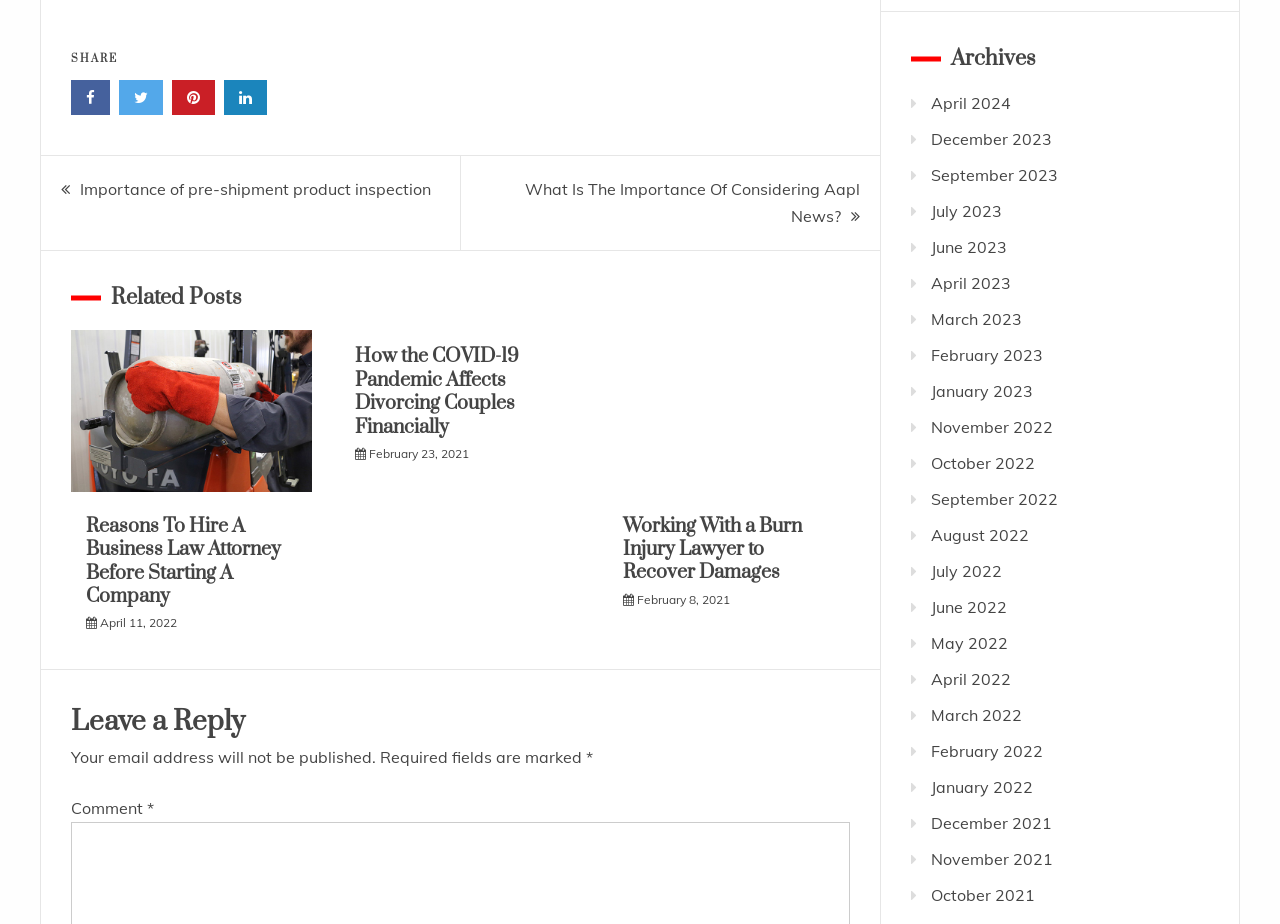What are the archives organized by on this webpage?
From the details in the image, answer the question comprehensively.

The archives on this webpage are organized by months and years, with links to specific months and years, such as 'April 2024' or 'December 2021', allowing users to access content from specific time periods.